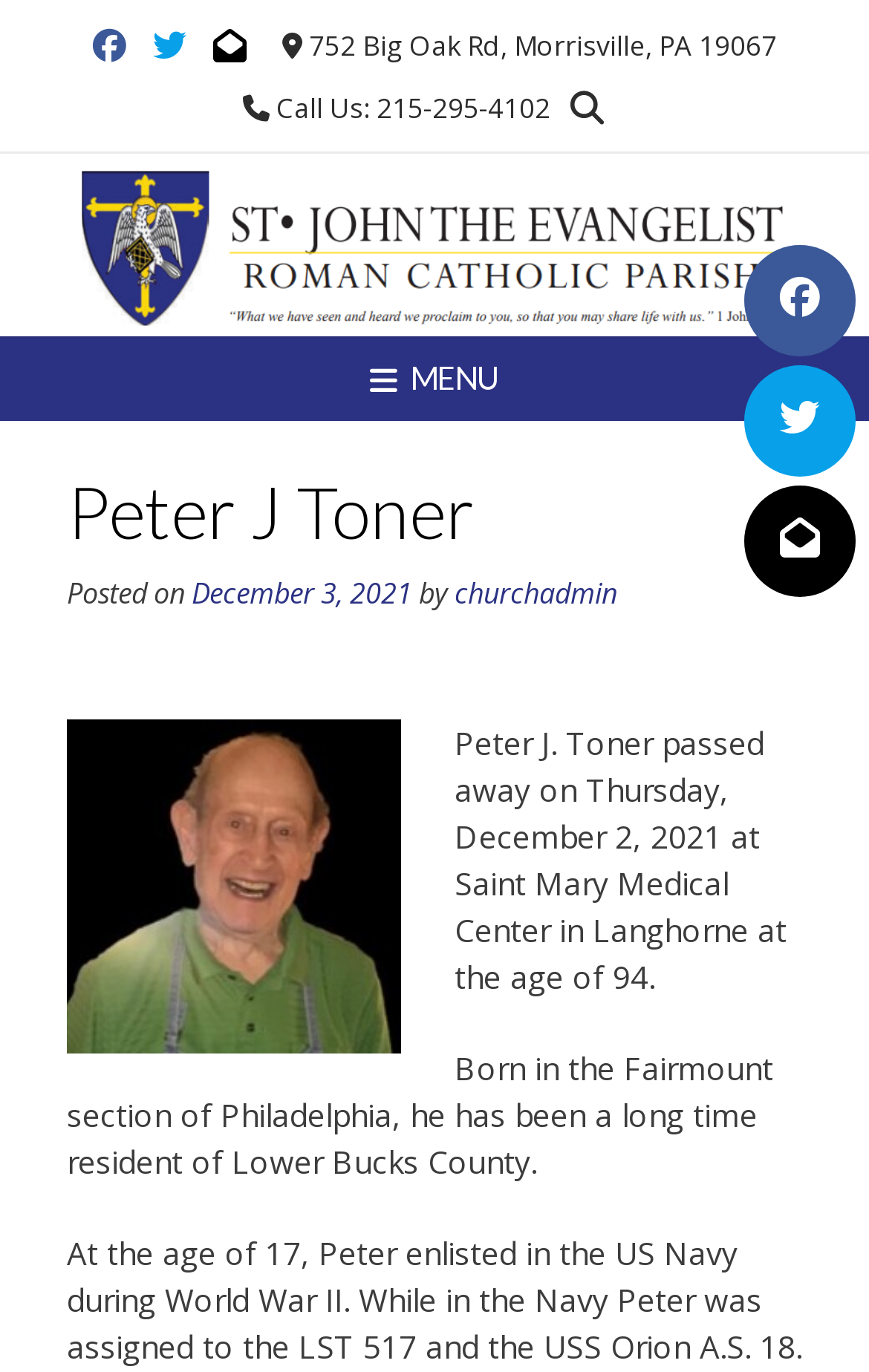How old was Peter J Toner when he passed away? Examine the screenshot and reply using just one word or a brief phrase.

94